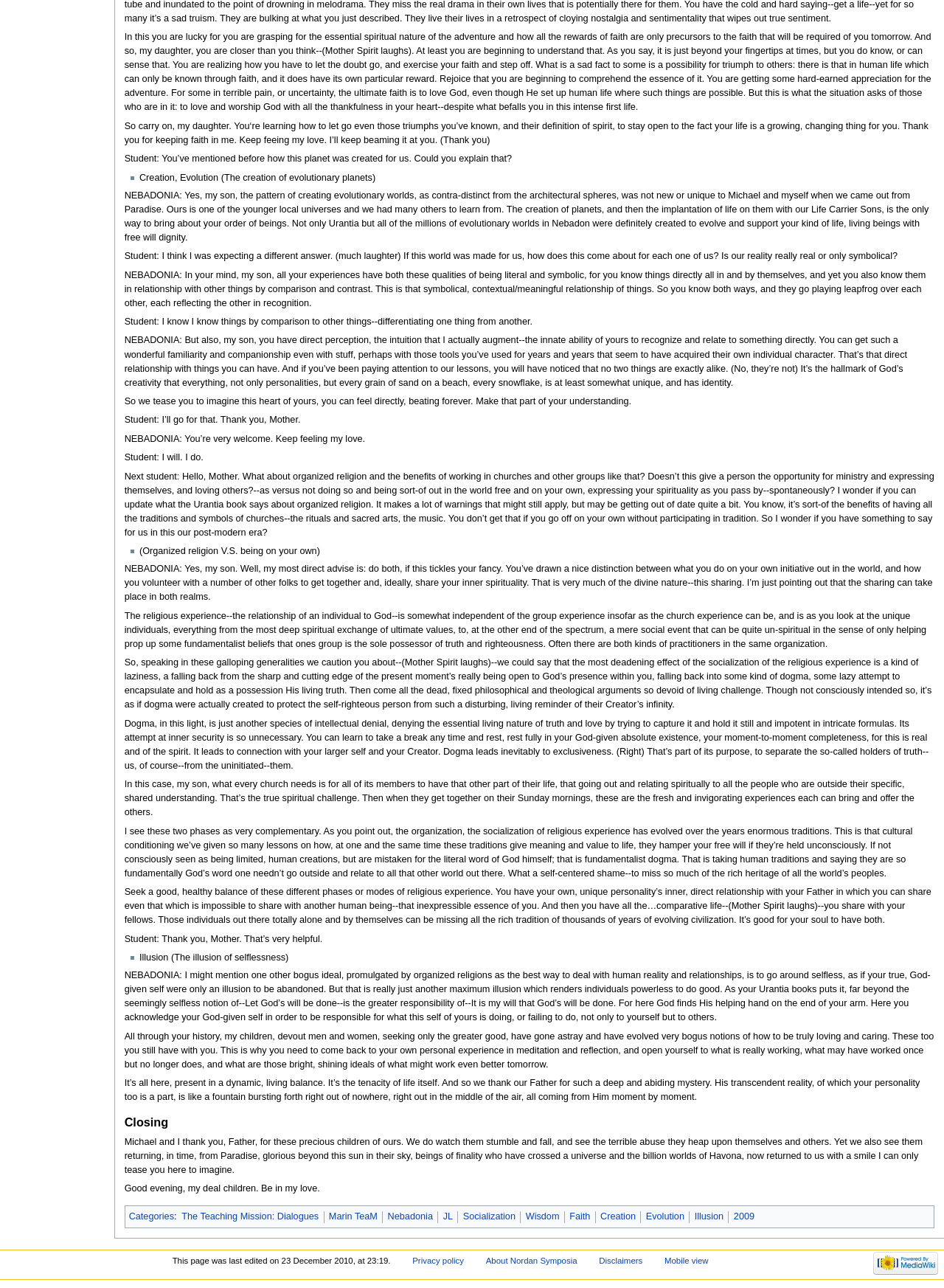What is the topic of discussion in the dialogue?
Give a single word or phrase as your answer by examining the image.

Faith and spirituality